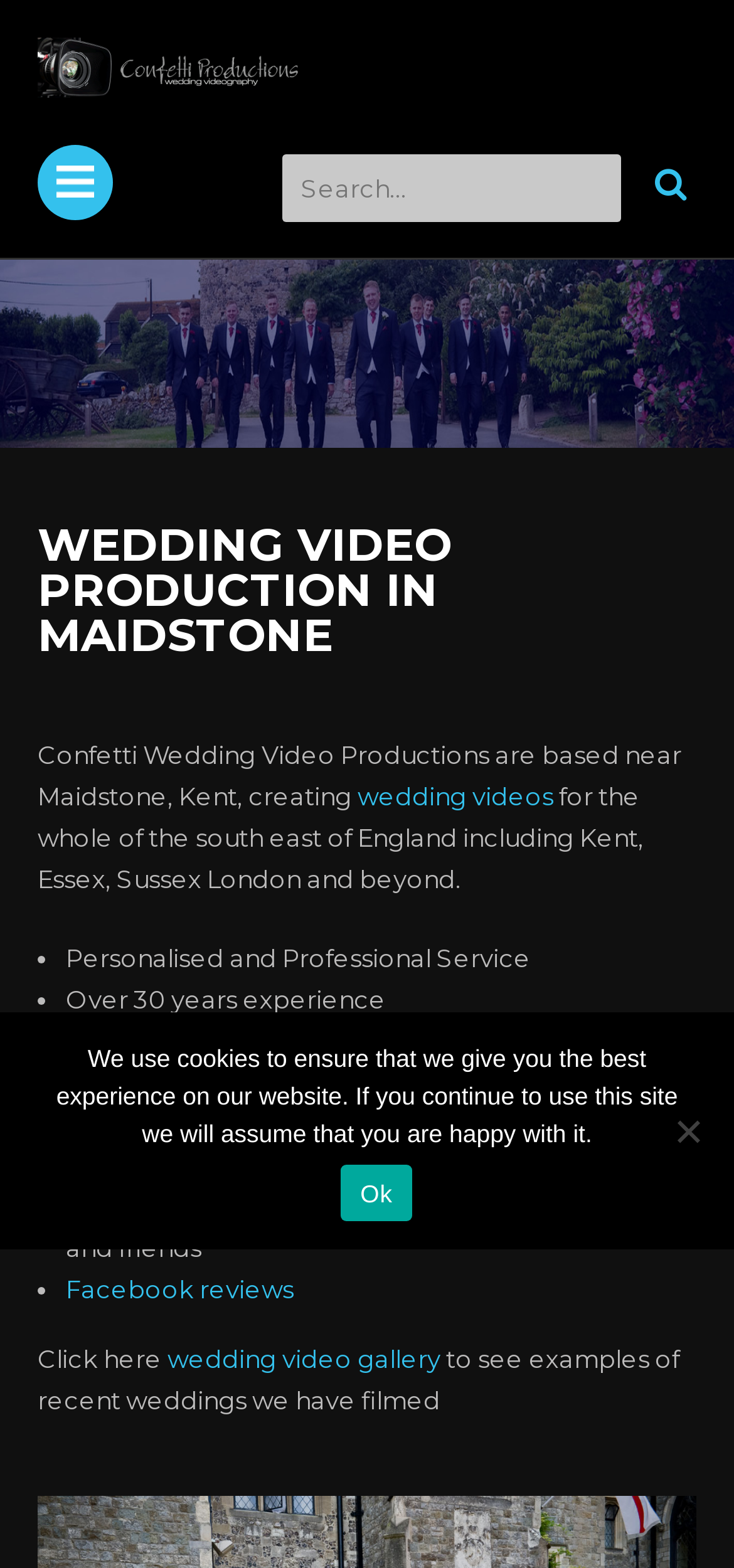Using the format (top-left x, top-left y, bottom-right x, bottom-right y), and given the element description, identify the bounding box coordinates within the screenshot: Facebook reviews

[0.09, 0.812, 0.4, 0.831]